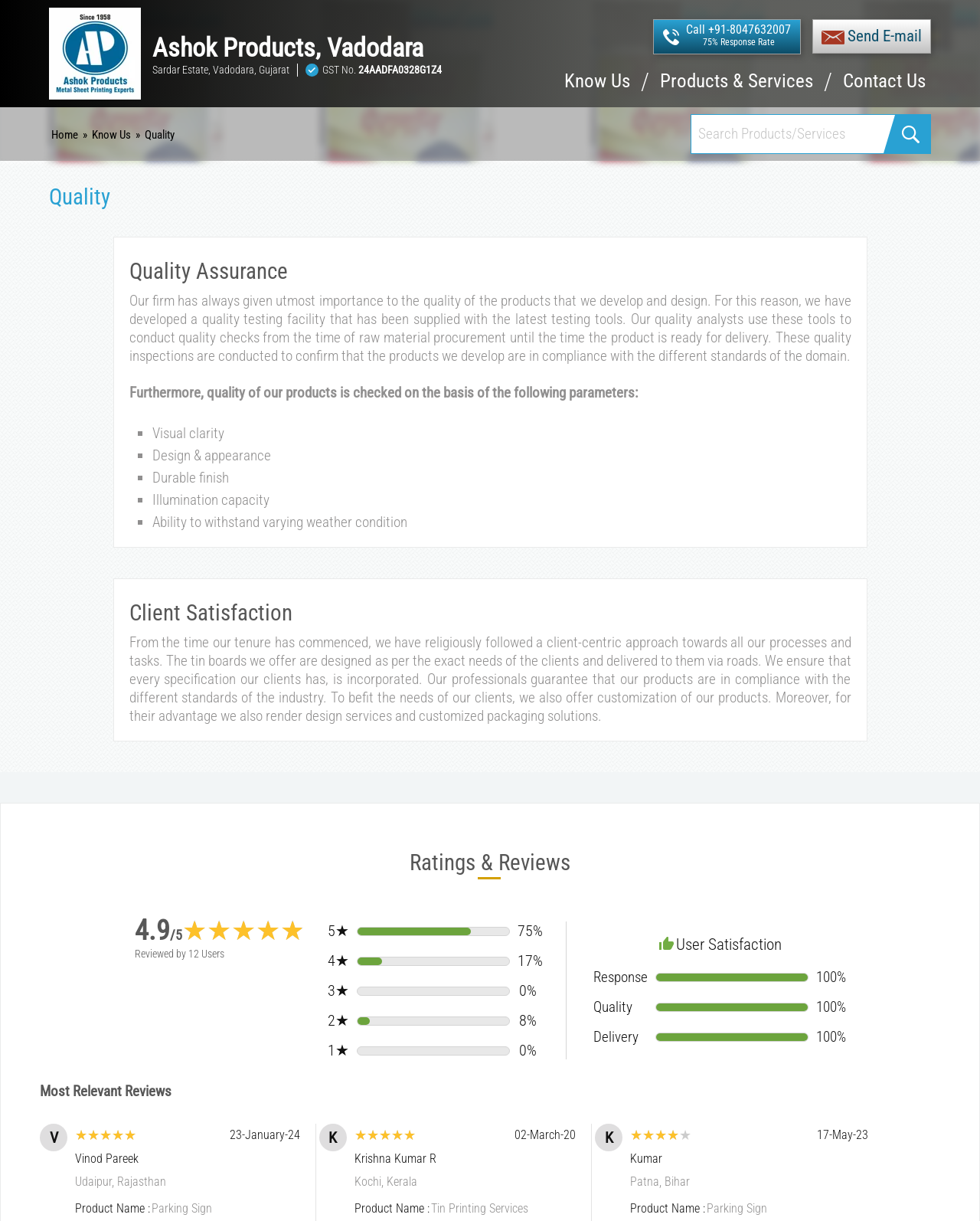Please identify the bounding box coordinates of the region to click in order to complete the task: "Click on the 'Know Us' link". The coordinates must be four float numbers between 0 and 1, specified as [left, top, right, bottom].

[0.576, 0.059, 0.643, 0.088]